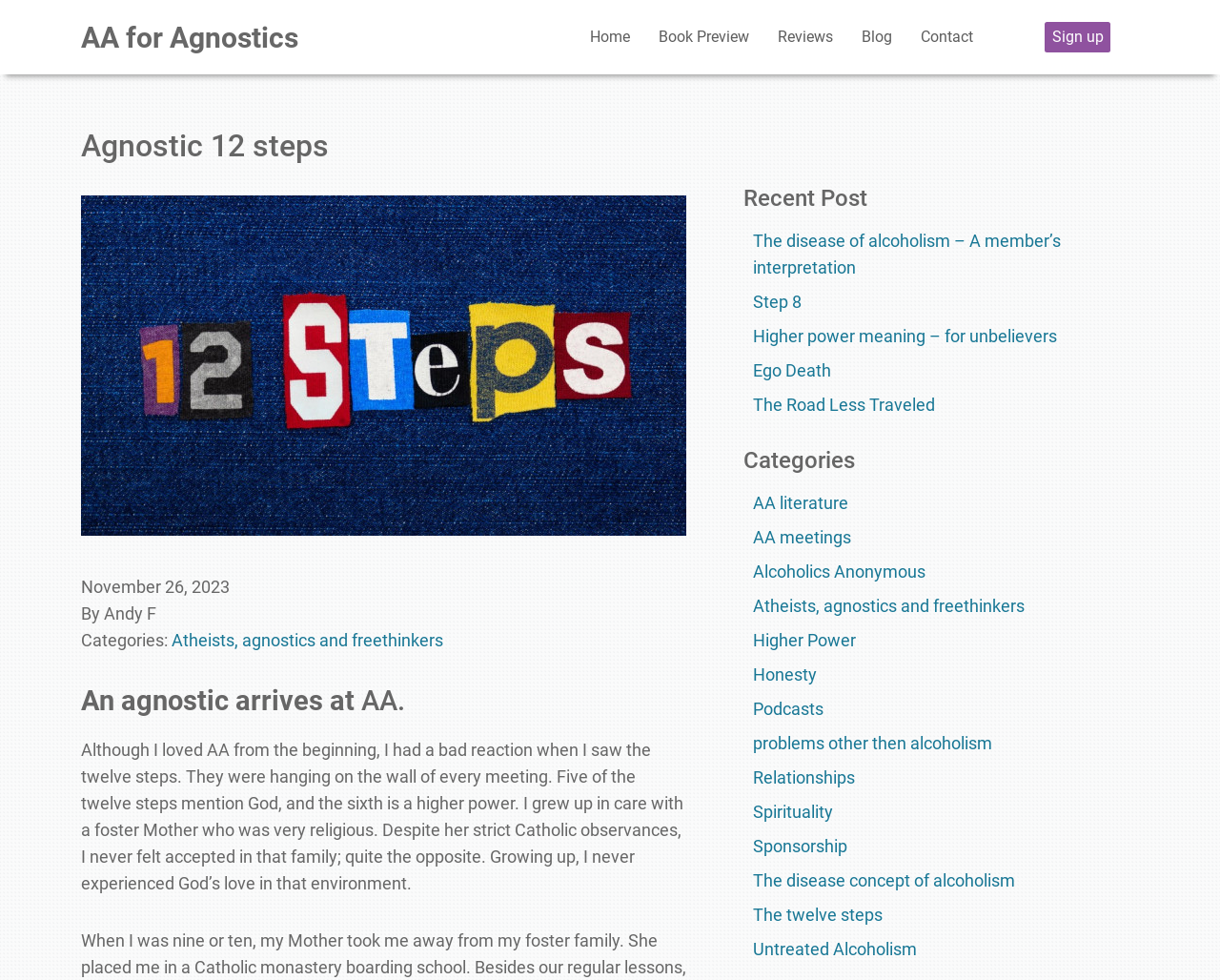Identify the primary heading of the webpage and provide its text.

Agnostic 12 steps